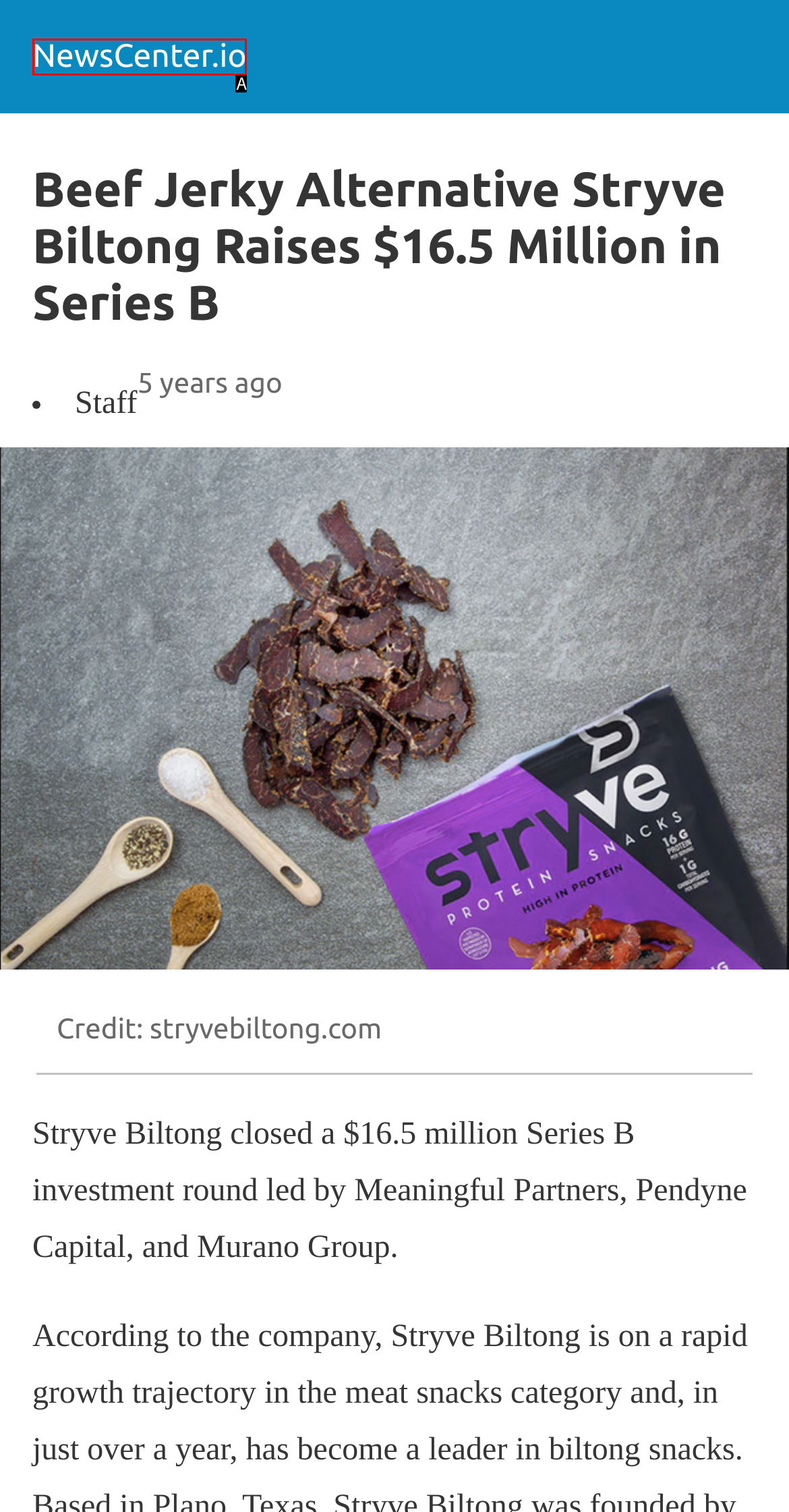Choose the HTML element that aligns with the description: NewsCenter.io. Indicate your choice by stating the letter.

A